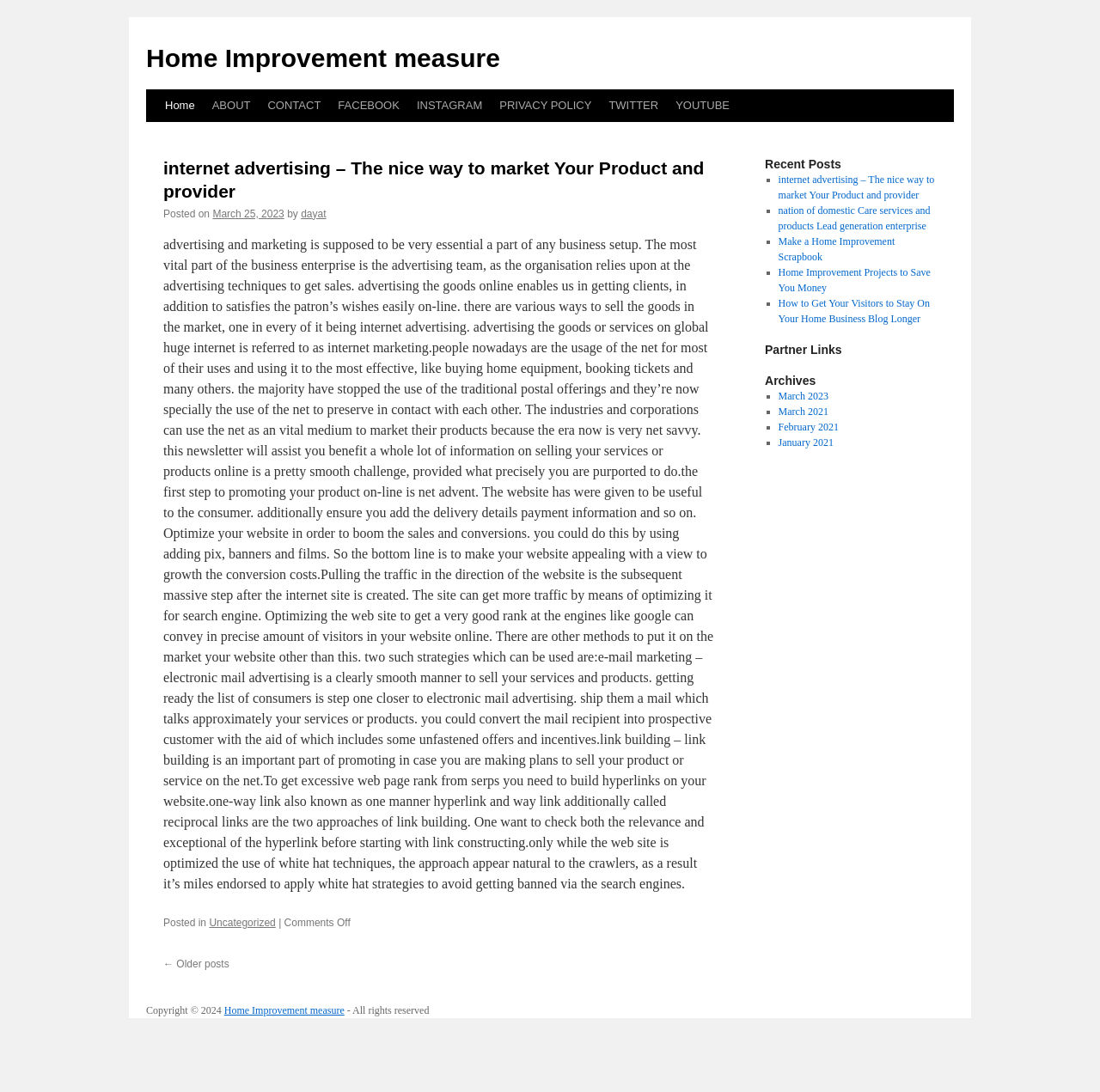Using the given element description, provide the bounding box coordinates (top-left x, top-left y, bottom-right x, bottom-right y) for the corresponding UI element in the screenshot: March 25, 2023

[0.193, 0.19, 0.258, 0.201]